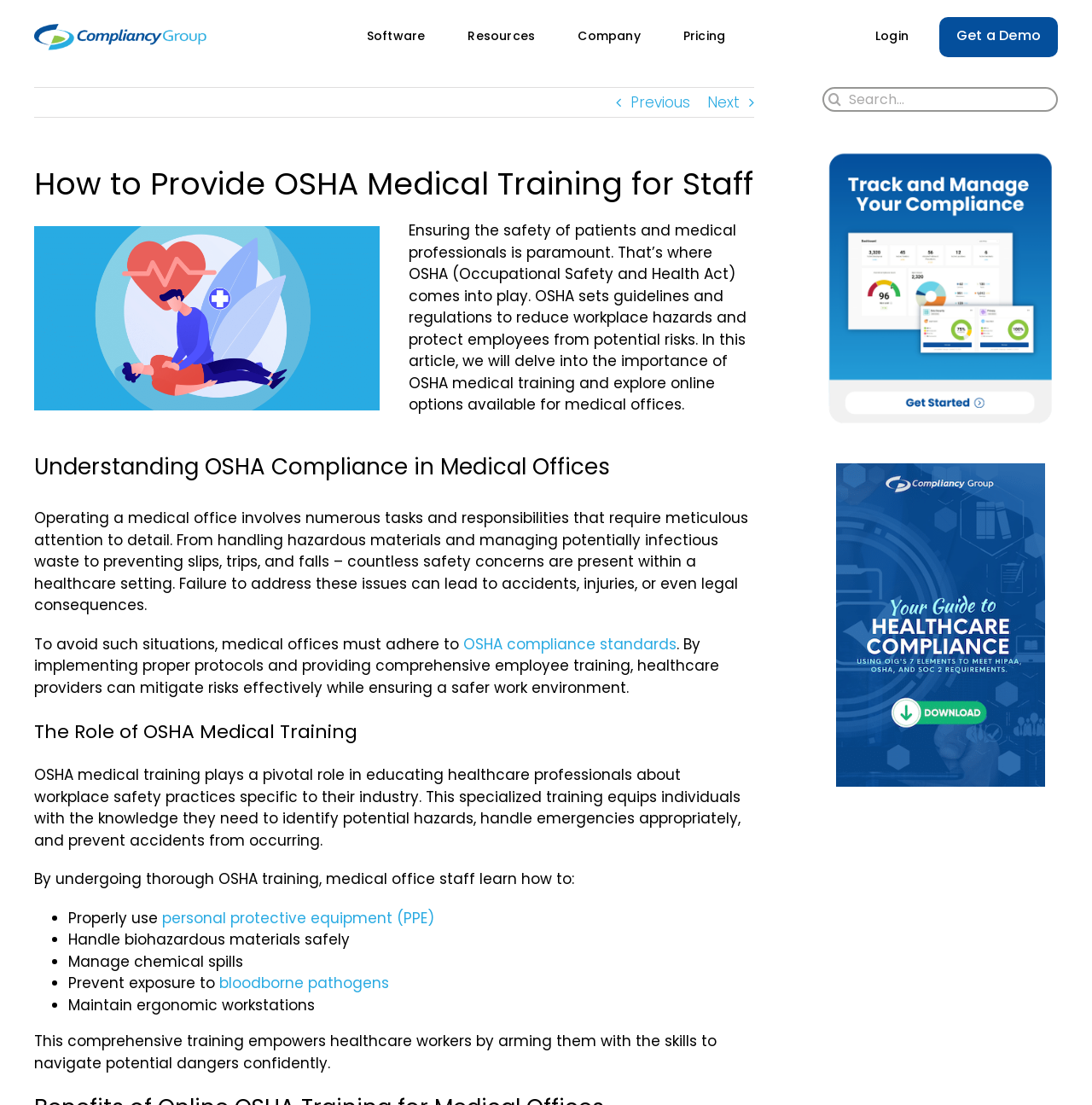Find the bounding box of the web element that fits this description: "Get a Demo".

[0.86, 0.015, 0.969, 0.052]